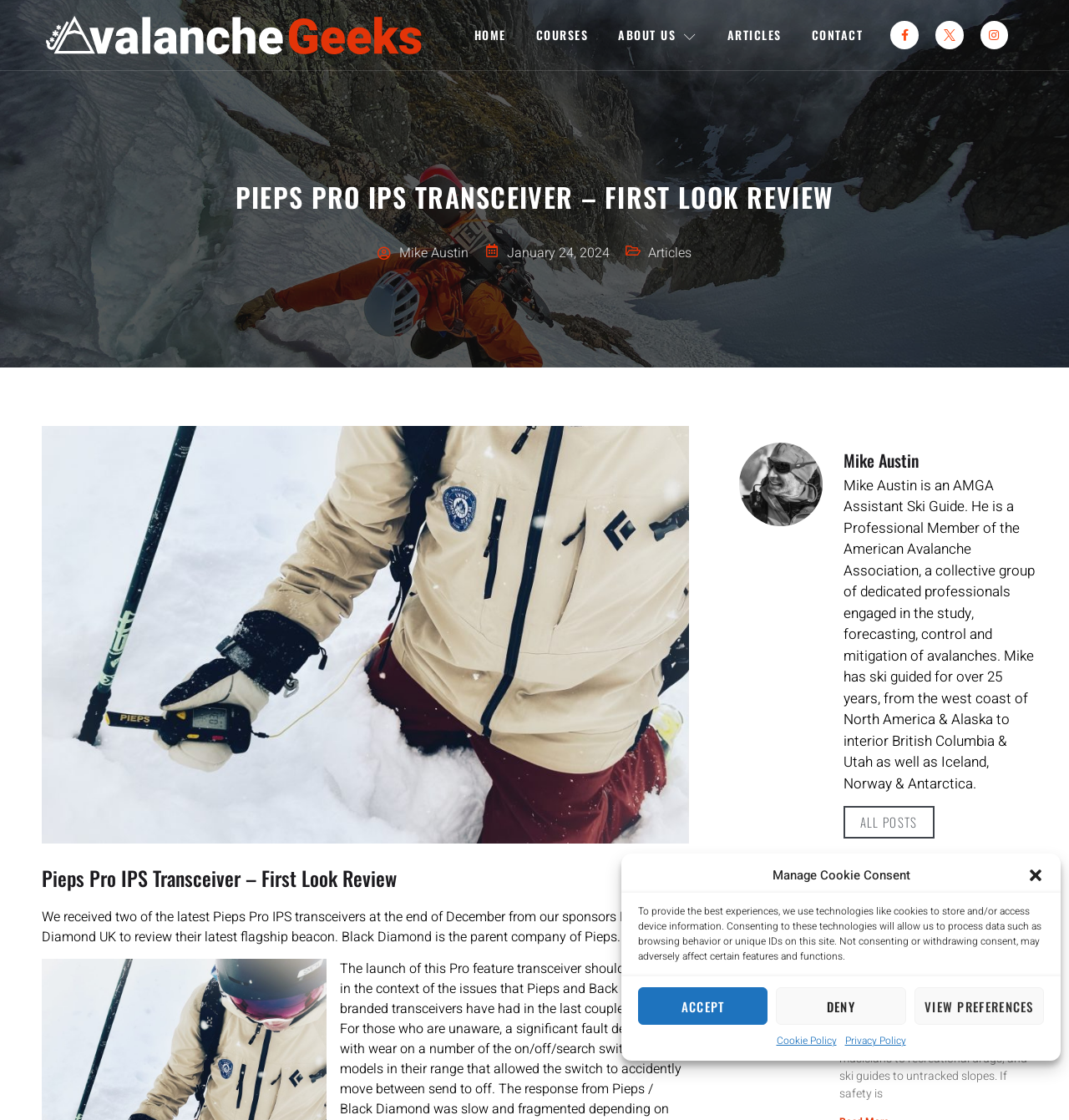Locate the bounding box coordinates of the element that should be clicked to fulfill the instruction: "Visit the Facebook page".

[0.833, 0.019, 0.859, 0.044]